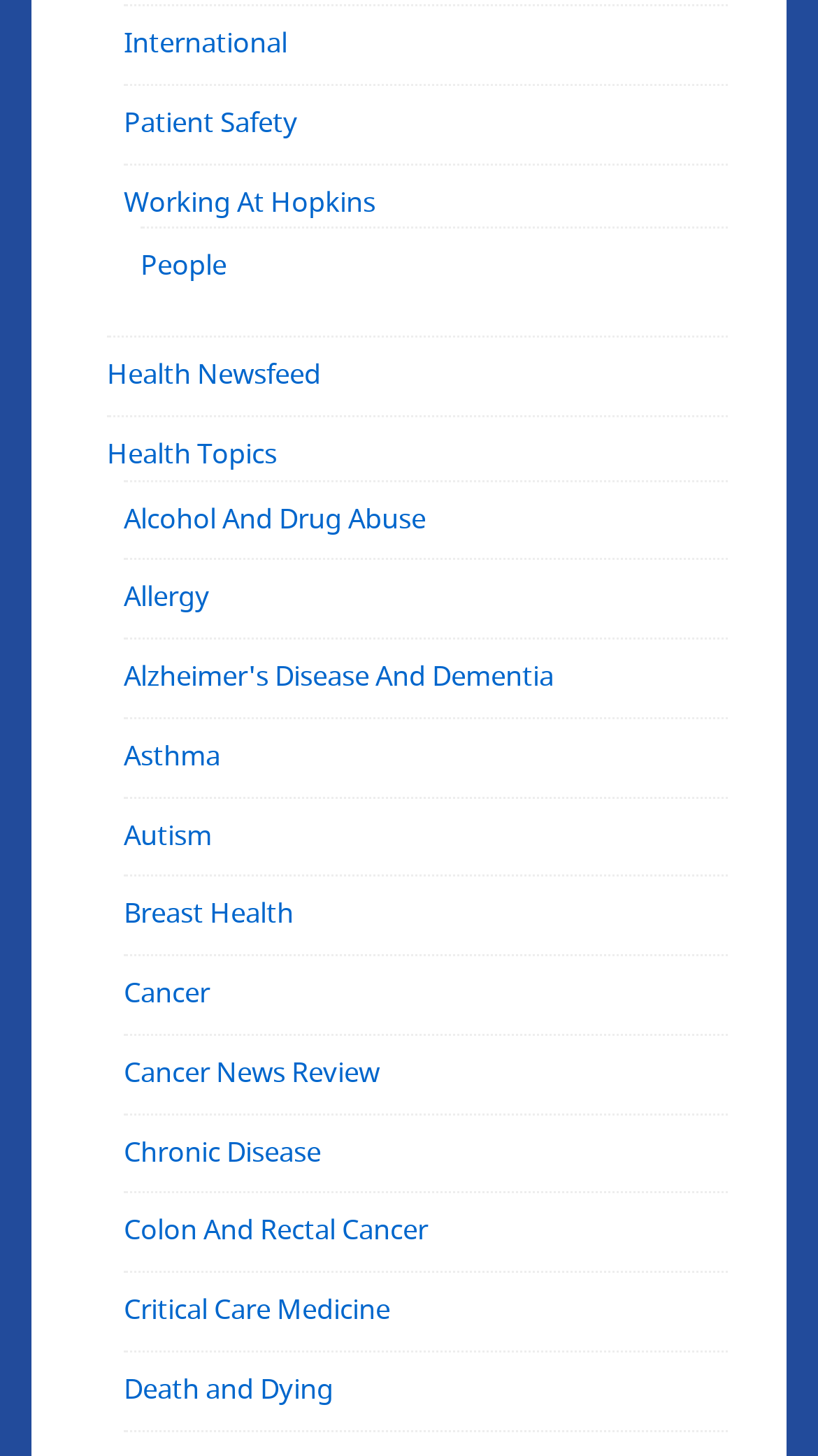Locate the bounding box coordinates of the clickable area needed to fulfill the instruction: "Visit Quickie A/F setup".

None